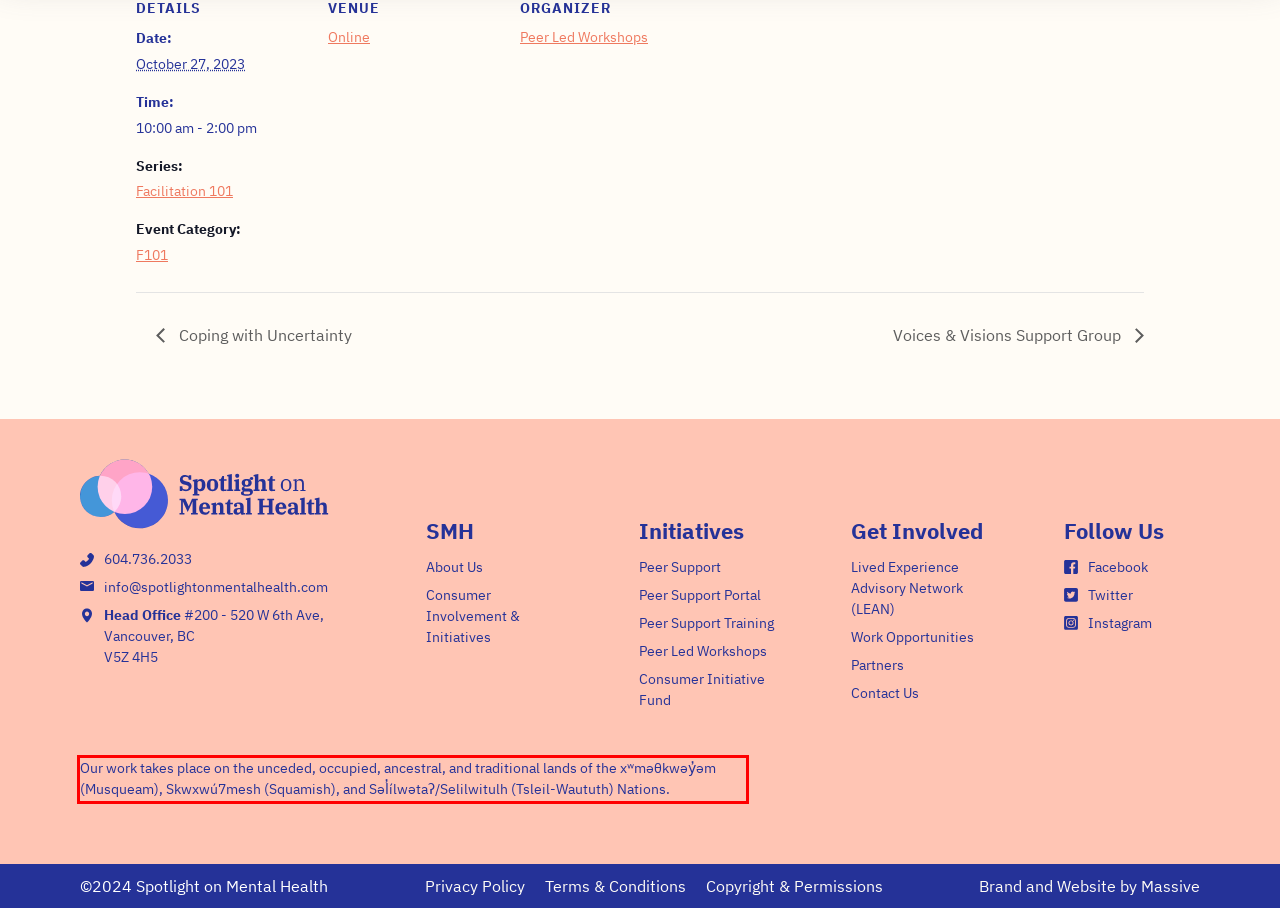Examine the webpage screenshot and use OCR to obtain the text inside the red bounding box.

Our work takes place on the unceded, occupied, ancestral, and traditional lands of the xʷməθkwəy̓əm (Musqueam), Skwxwú7mesh (Squamish), and Səl̓ílwətaʔ/Selilwitulh (Tsleil-Waututh) Nations.